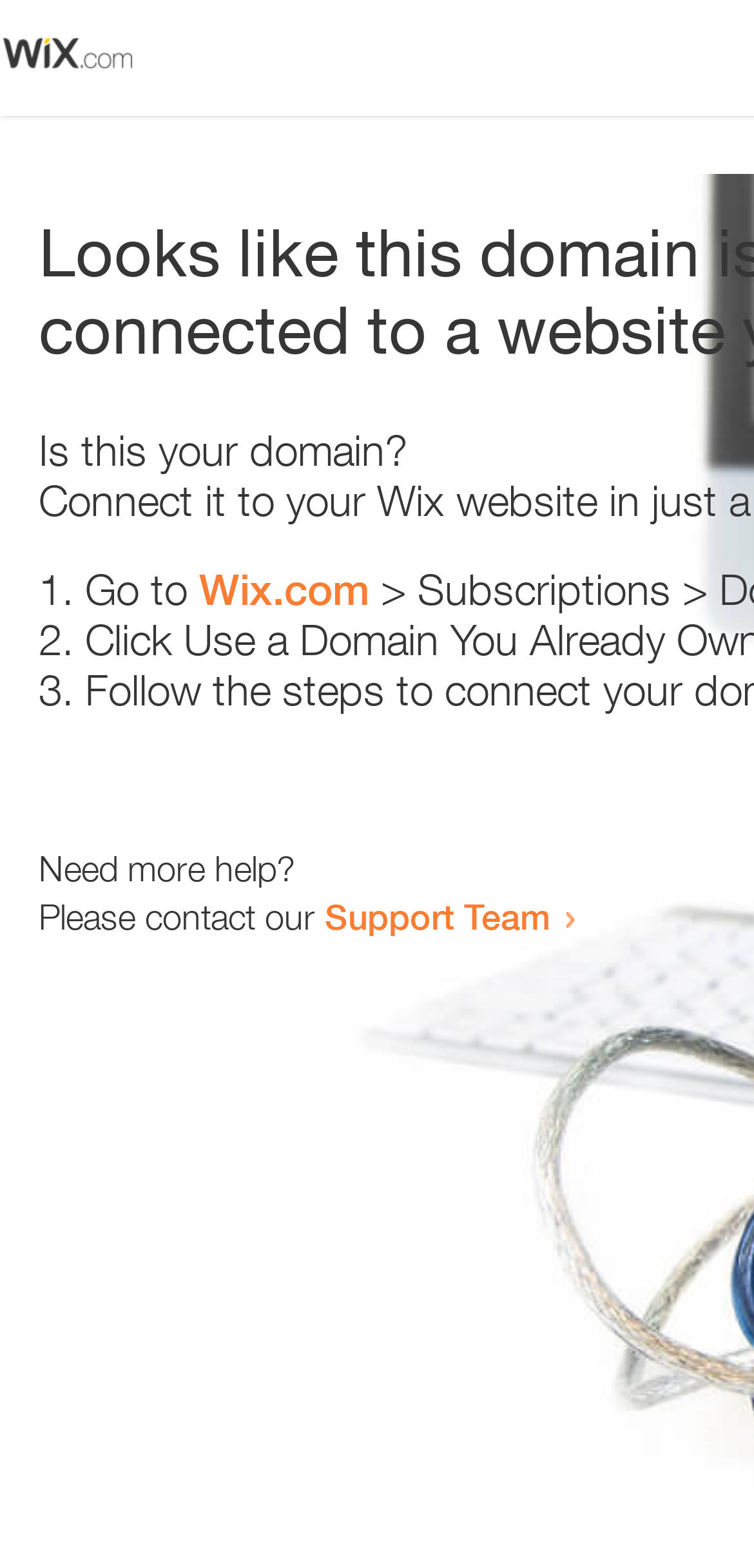What is the support team contact method?
Provide a detailed answer to the question, using the image to inform your response.

The webpage contains a link 'Support Team' which suggests that the support team can be contacted through this link. The exact contact method is not specified, but it can be inferred that clicking on the link will provide the necessary contact information.